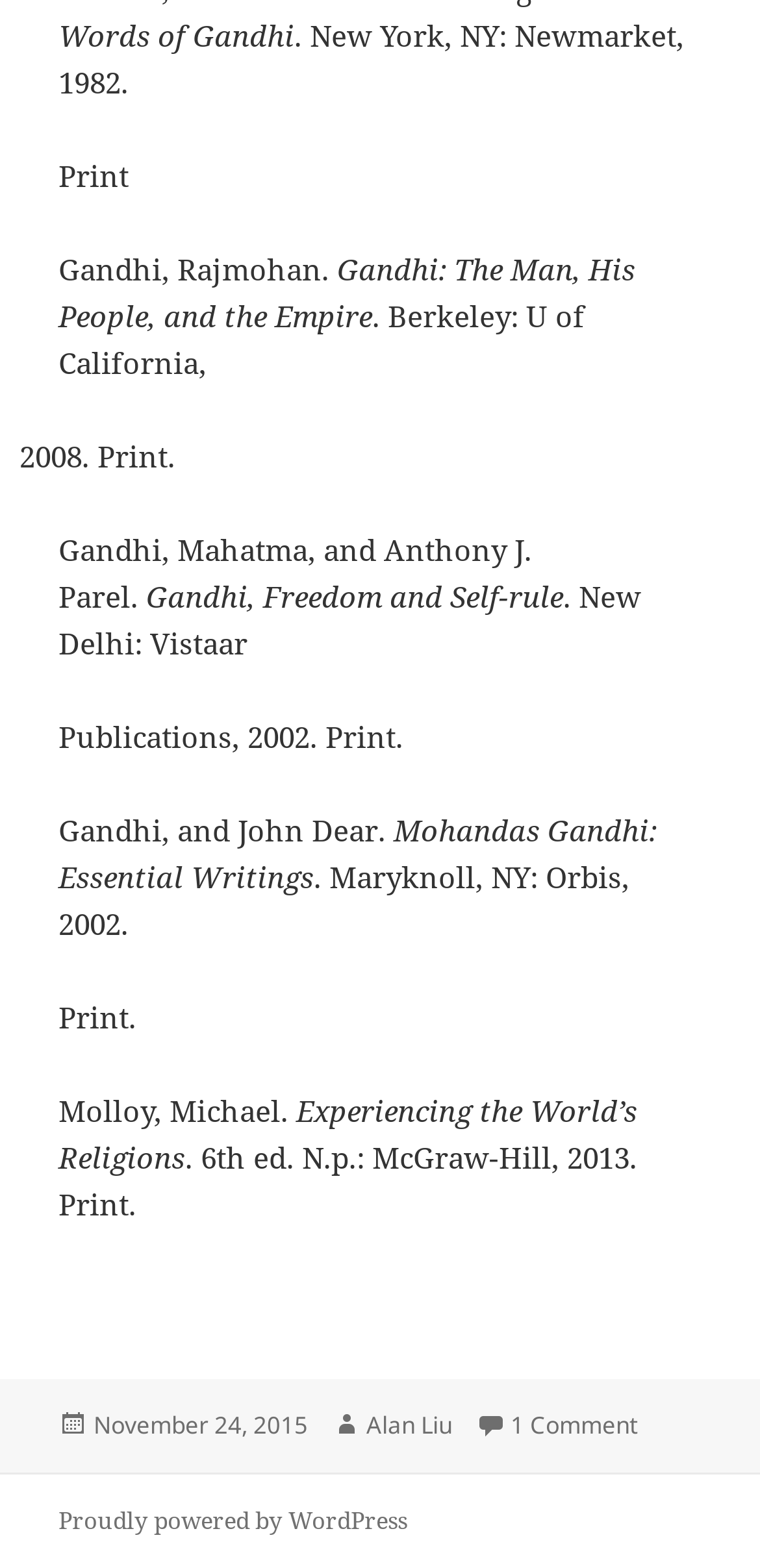Determine the bounding box coordinates (top-left x, top-left y, bottom-right x, bottom-right y) of the UI element described in the following text: November 24, 2015

[0.123, 0.898, 0.405, 0.92]